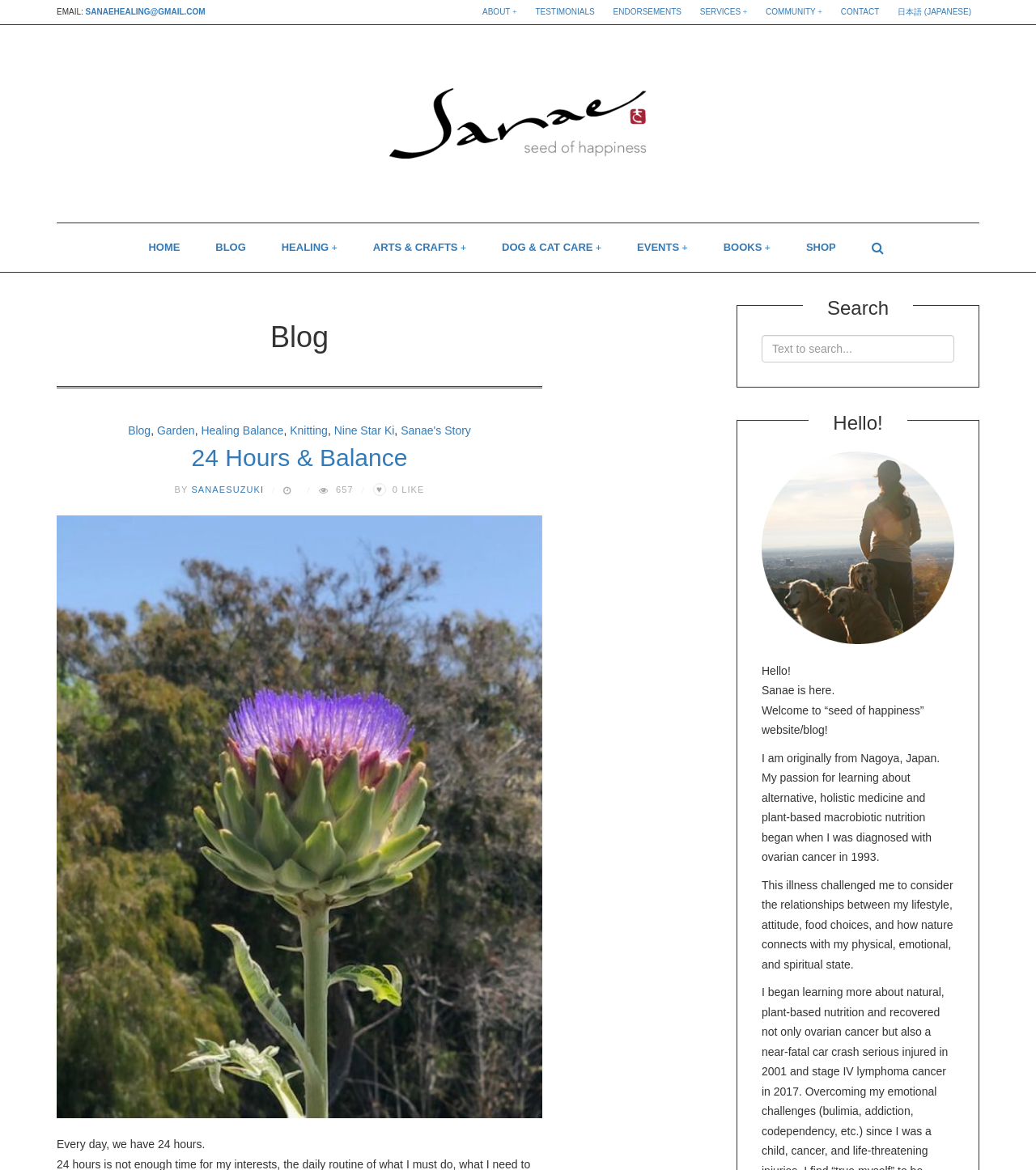Please provide a brief answer to the following inquiry using a single word or phrase:
What is the topic of the blog post '24 Hours & Balance'?

Time management and balance